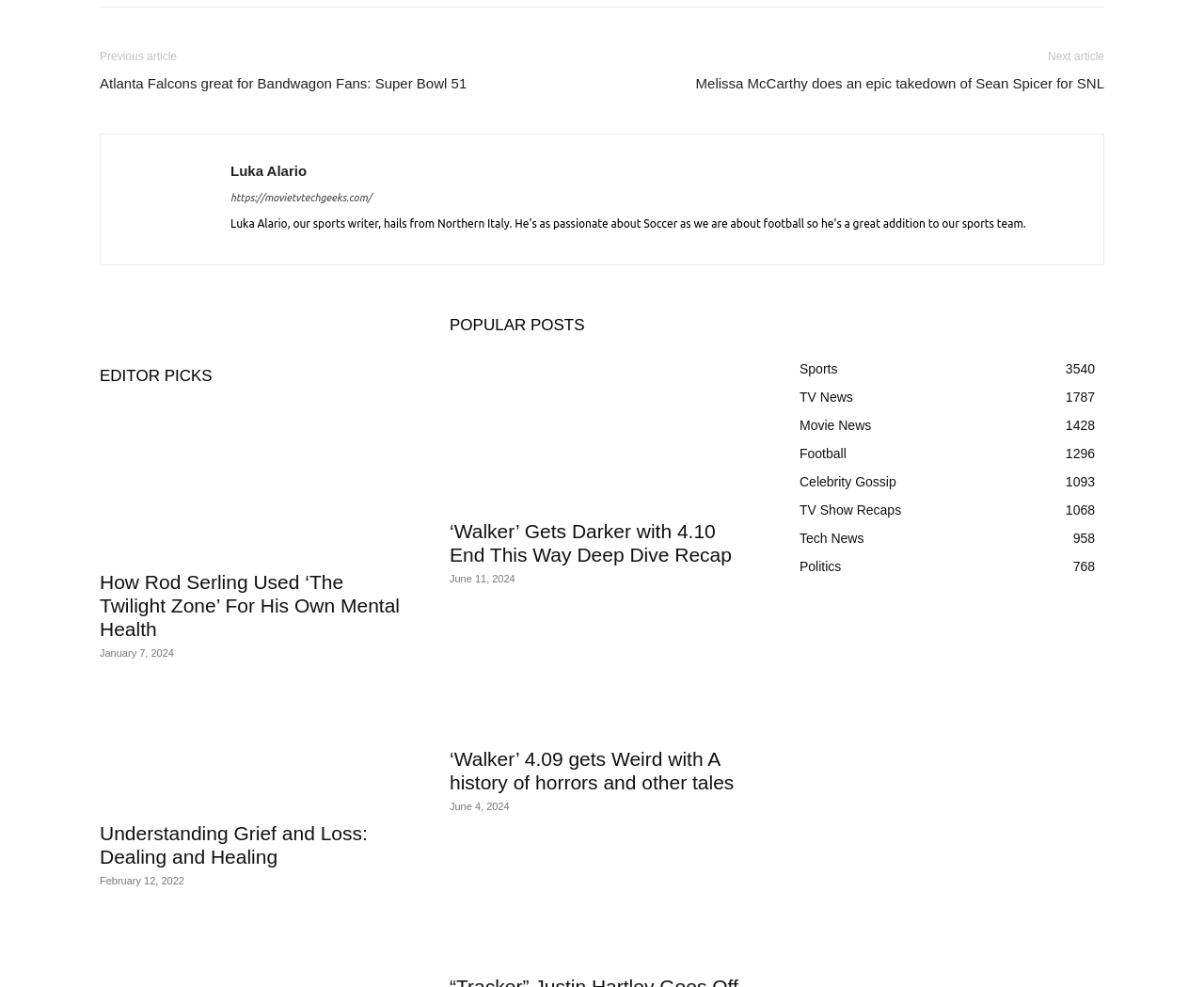Provide a short, one-word or phrase answer to the question below:
What is the title of the first article?

Atlanta Falcons